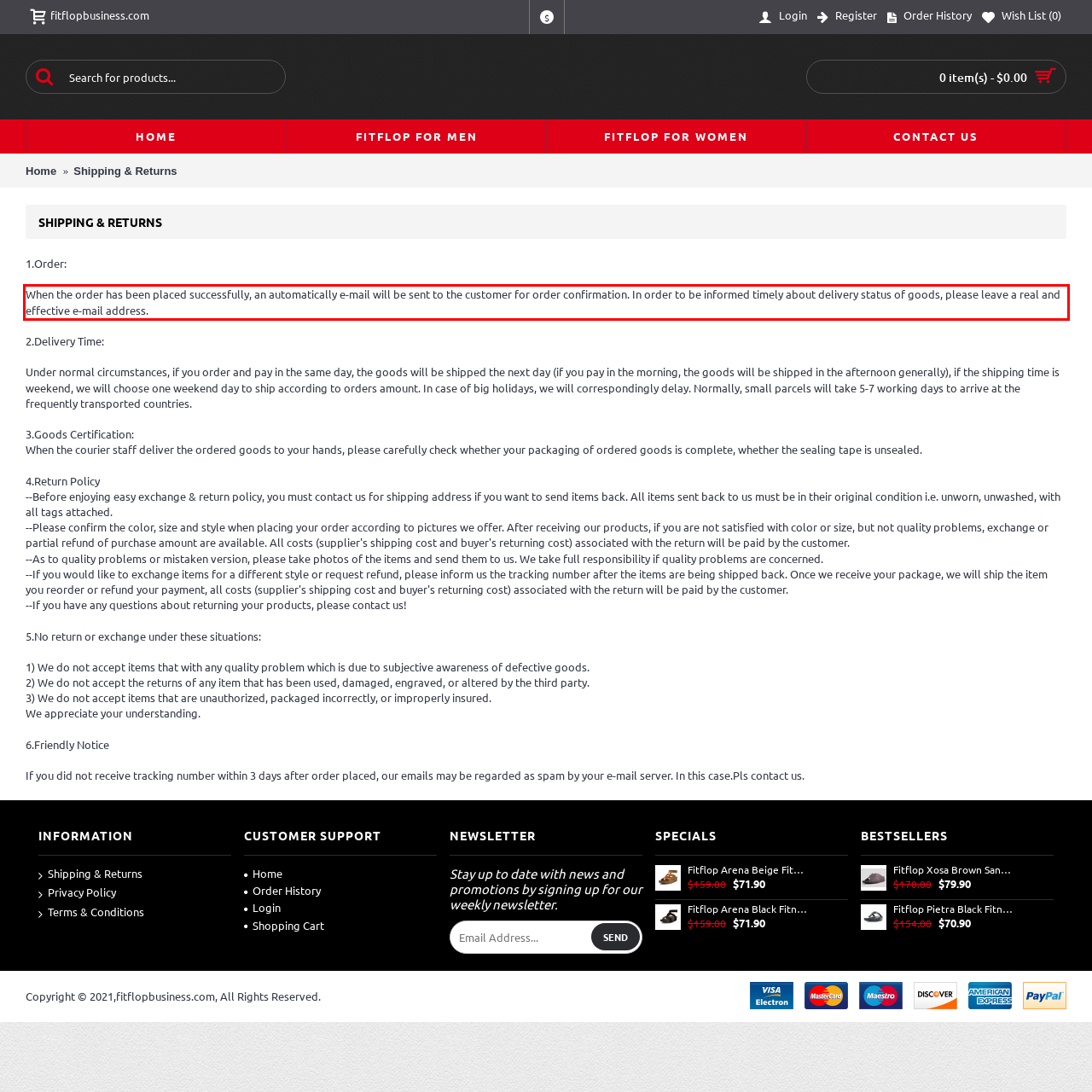Examine the screenshot of the webpage, locate the red bounding box, and perform OCR to extract the text contained within it.

When the order has been placed successfully, an automatically e-mail will be sent to the customer for order confirmation. In order to be informed timely about delivery status of goods, please leave a real and effective e-mail address.